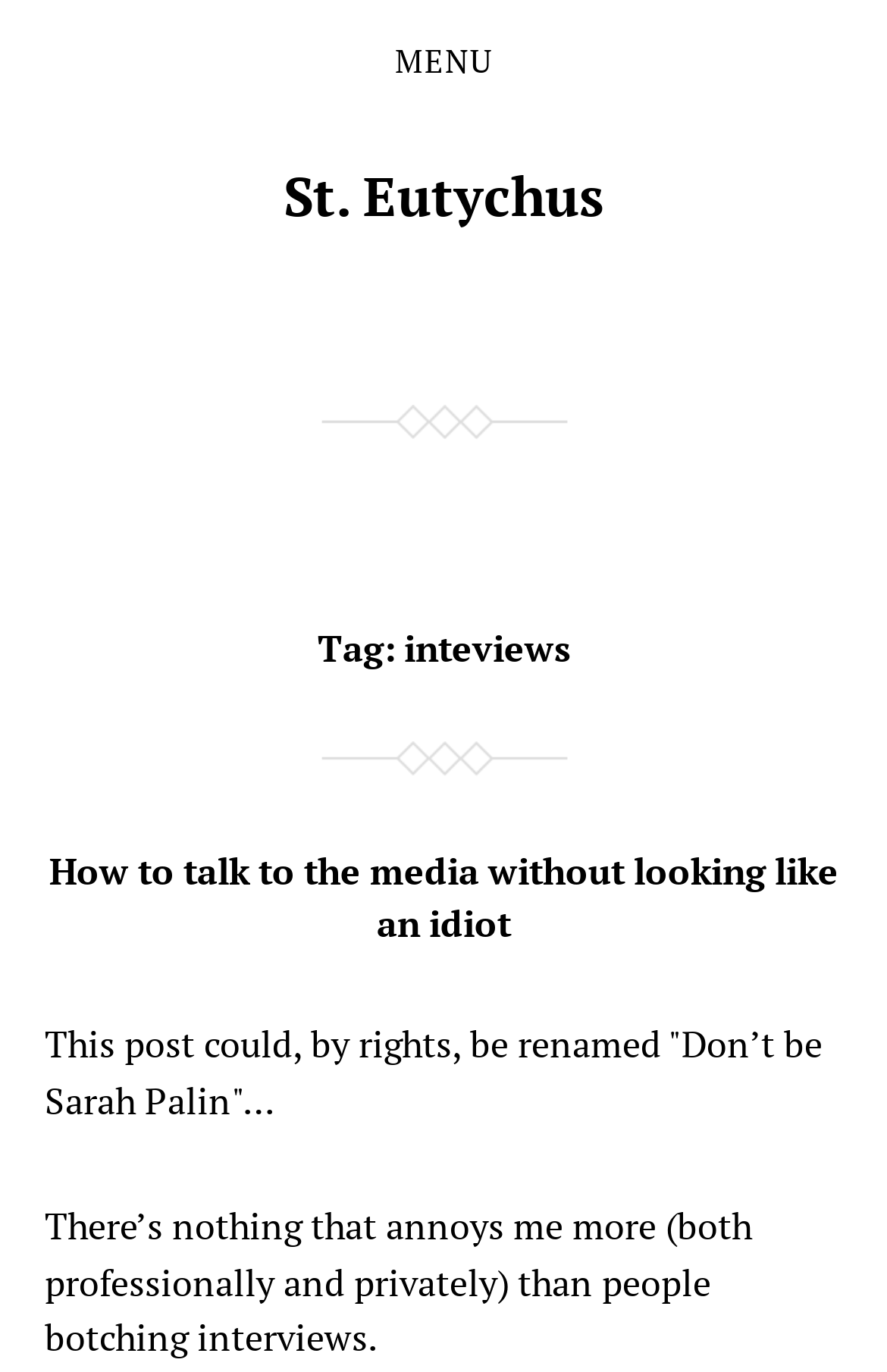Give a concise answer using only one word or phrase for this question:
Is this webpage about a specific person?

no